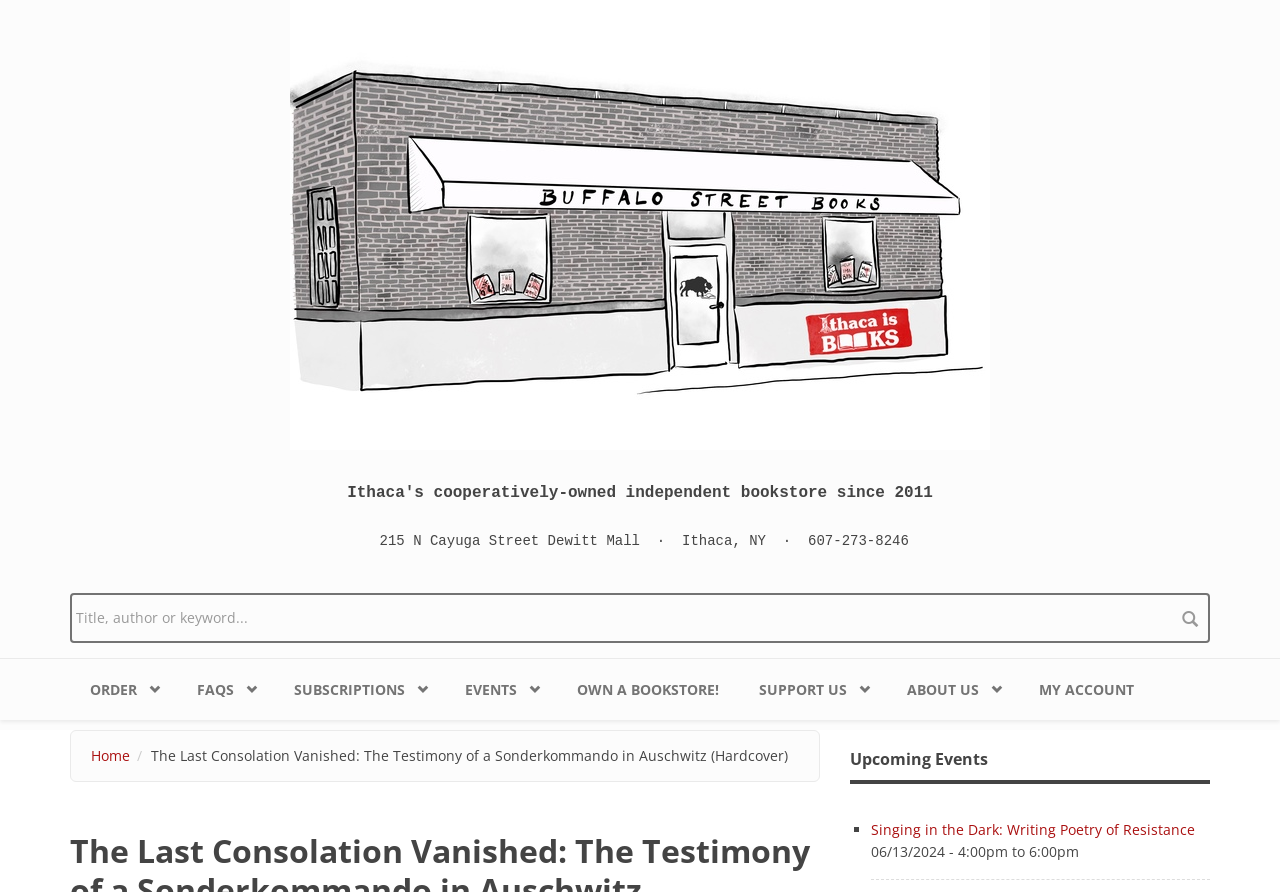Locate the bounding box coordinates of the segment that needs to be clicked to meet this instruction: "Learn about the bookstore".

[0.693, 0.739, 0.796, 0.807]